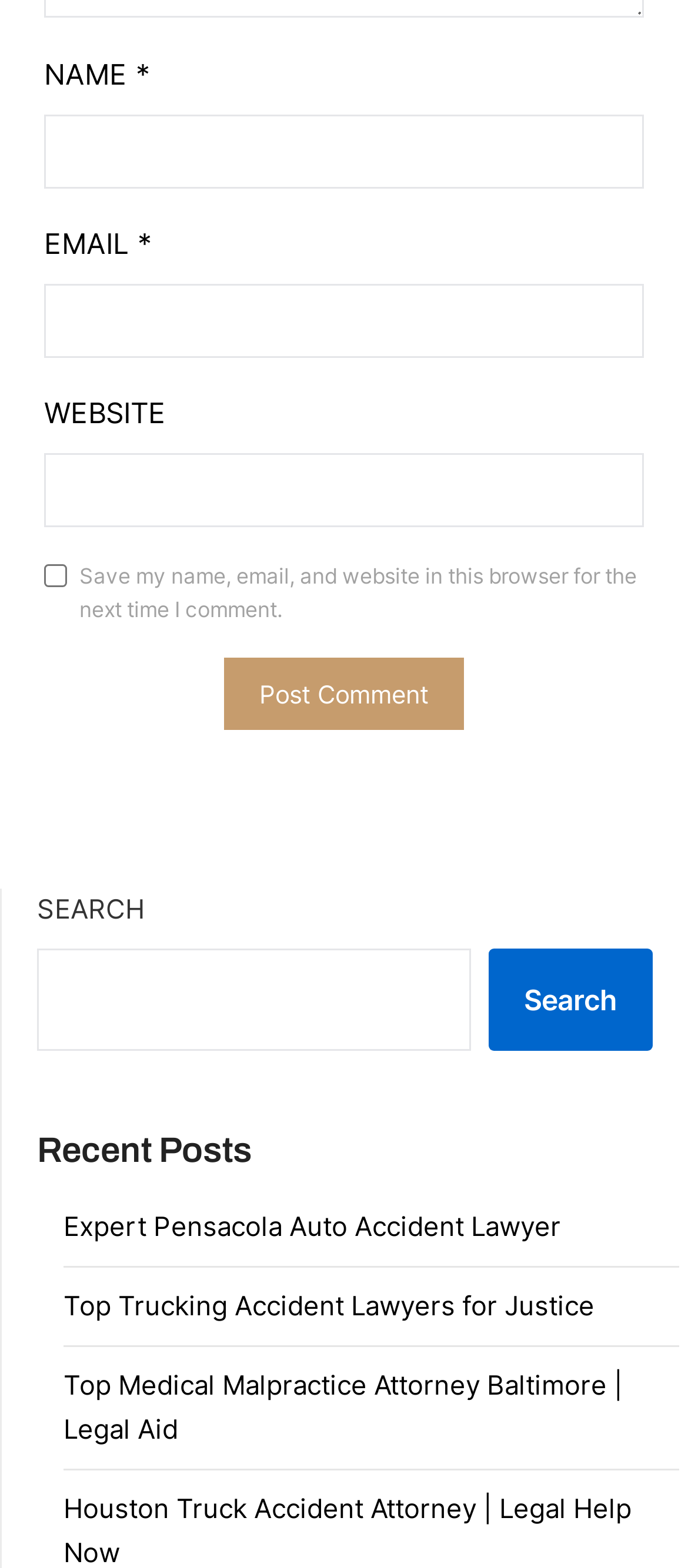Determine the bounding box coordinates of the clickable region to carry out the instruction: "Click the Post Comment button".

[0.326, 0.419, 0.674, 0.465]